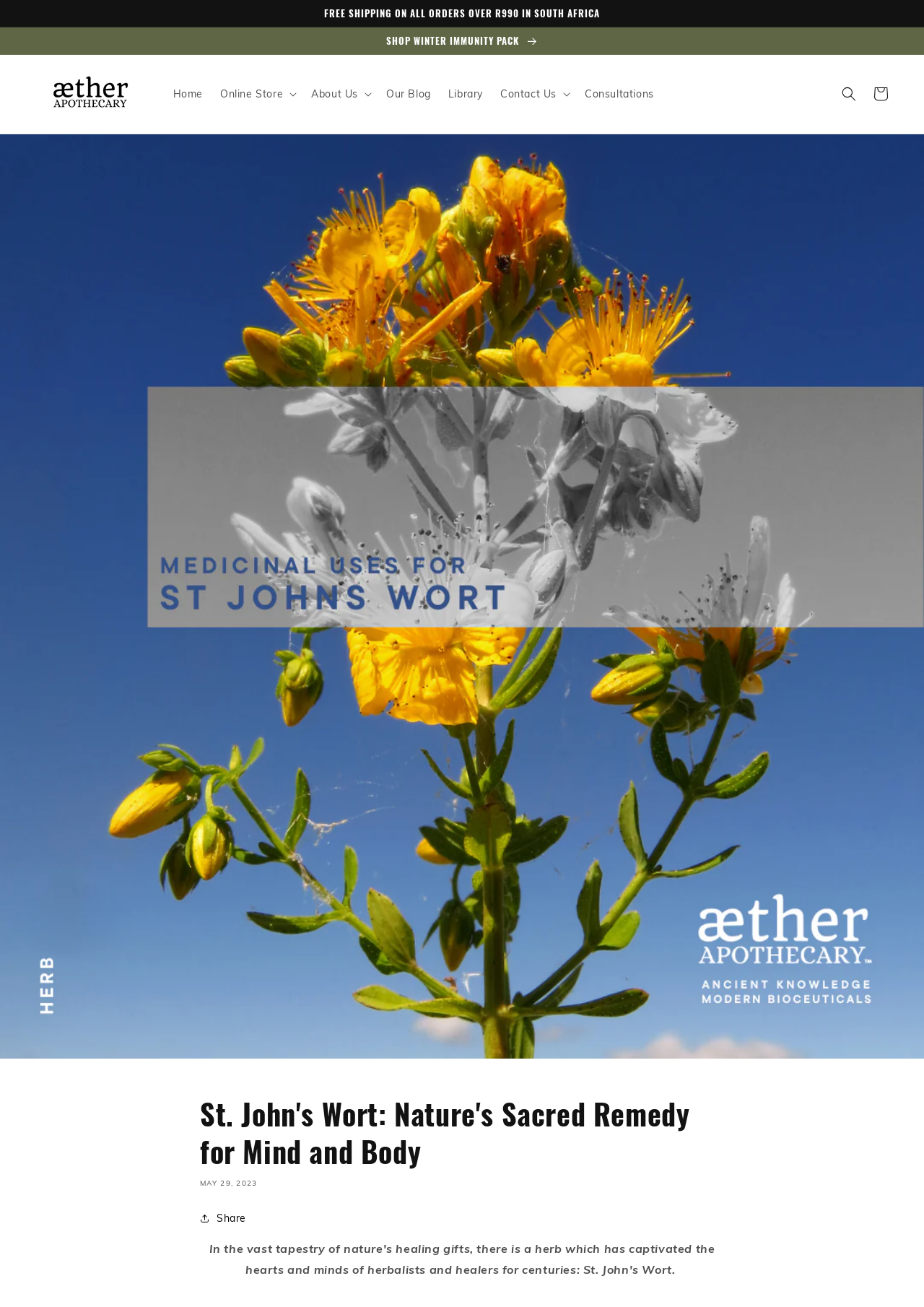Identify the bounding box coordinates for the UI element described by the following text: "Cart". Provide the coordinates as four float numbers between 0 and 1, in the format [left, top, right, bottom].

[0.936, 0.06, 0.97, 0.084]